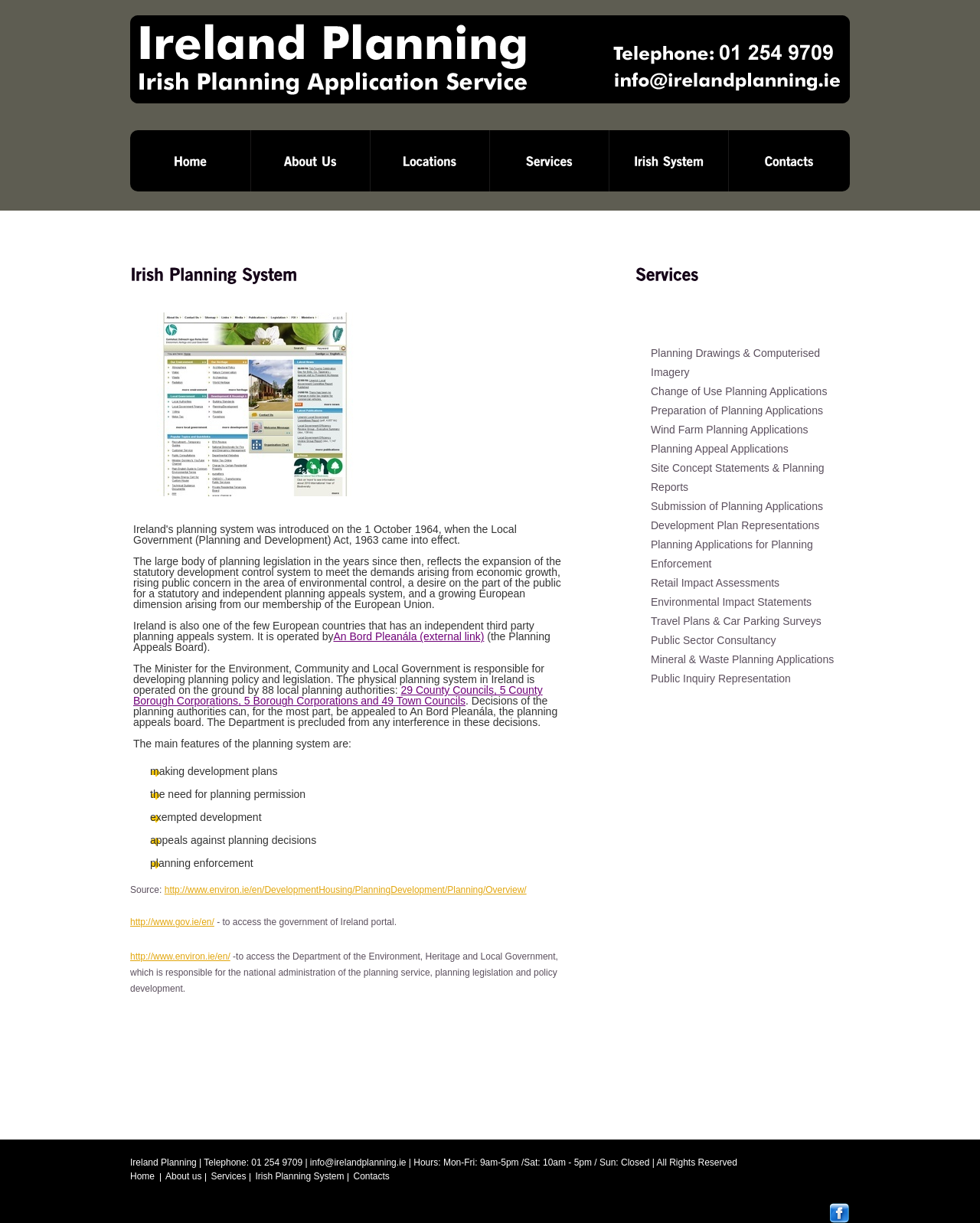Determine the coordinates of the bounding box for the clickable area needed to execute this instruction: "Click on the 'Contacts' link".

[0.744, 0.106, 0.867, 0.157]